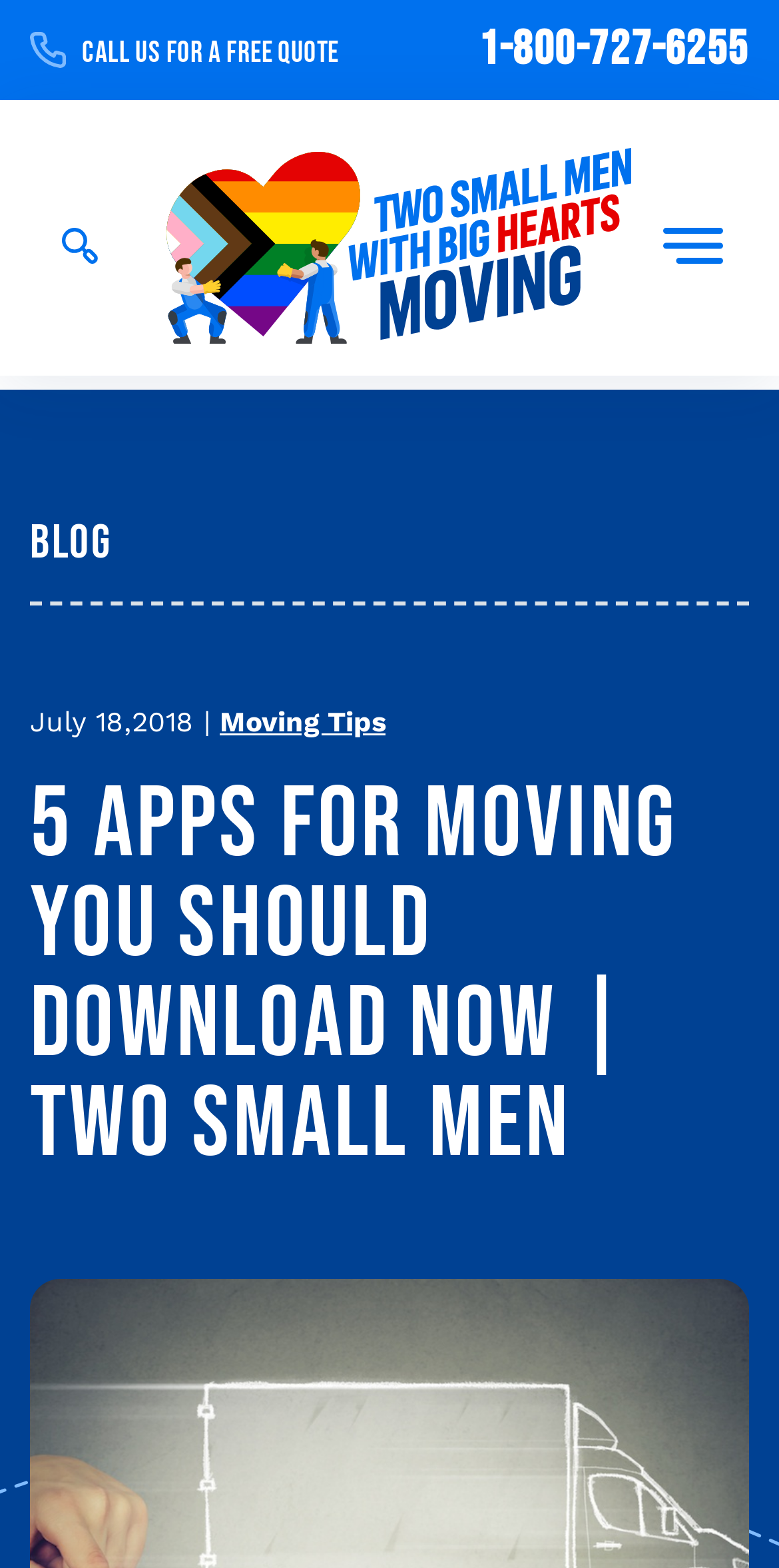Look at the image and answer the question in detail:
What is the date of the blog post?

I found the date by looking at the static text element with the text 'July 18,2018 |' which is located above the main heading of the webpage.